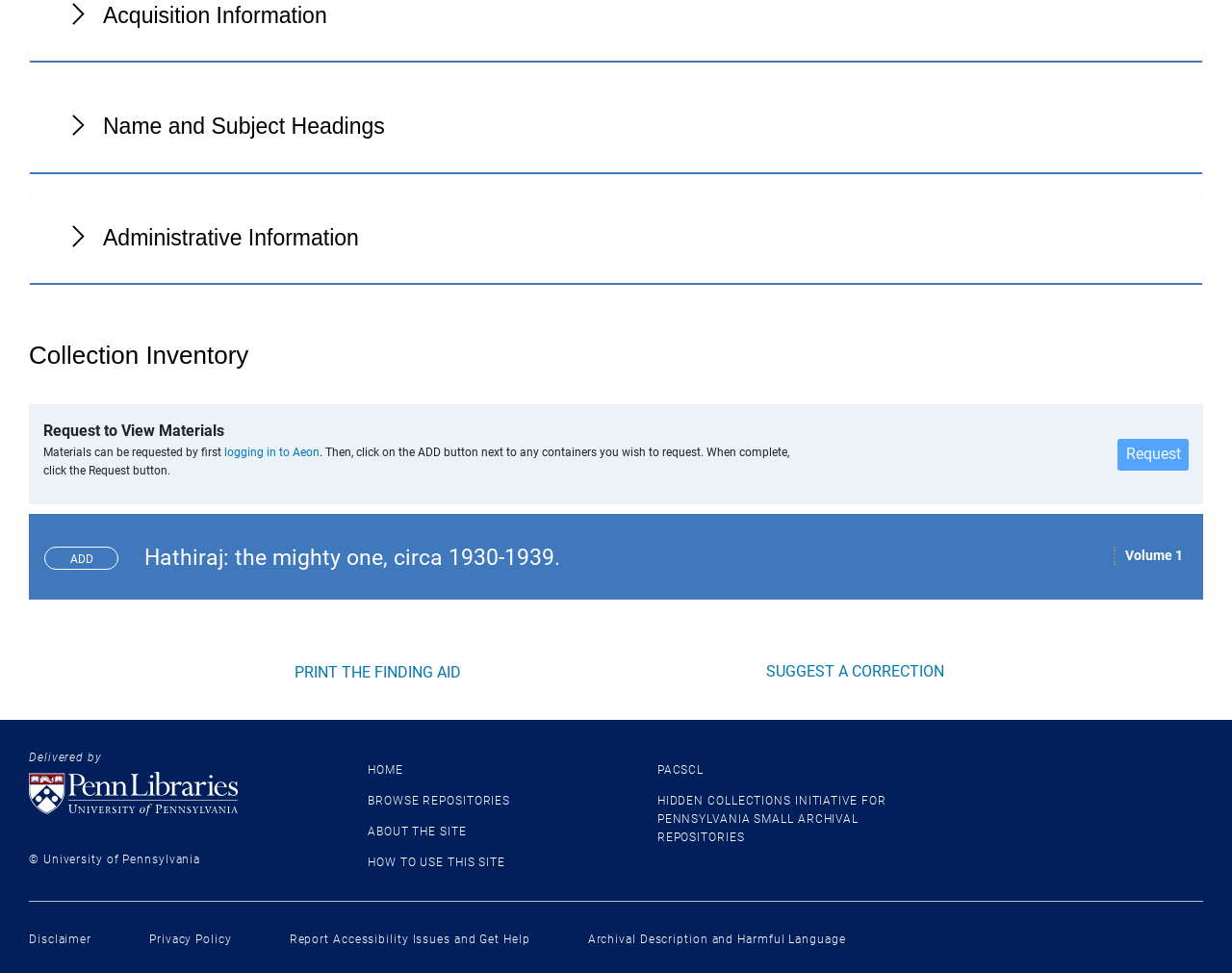What is the name of the collection?
Using the visual information from the image, give a one-word or short-phrase answer.

Hathiraj: the mighty one